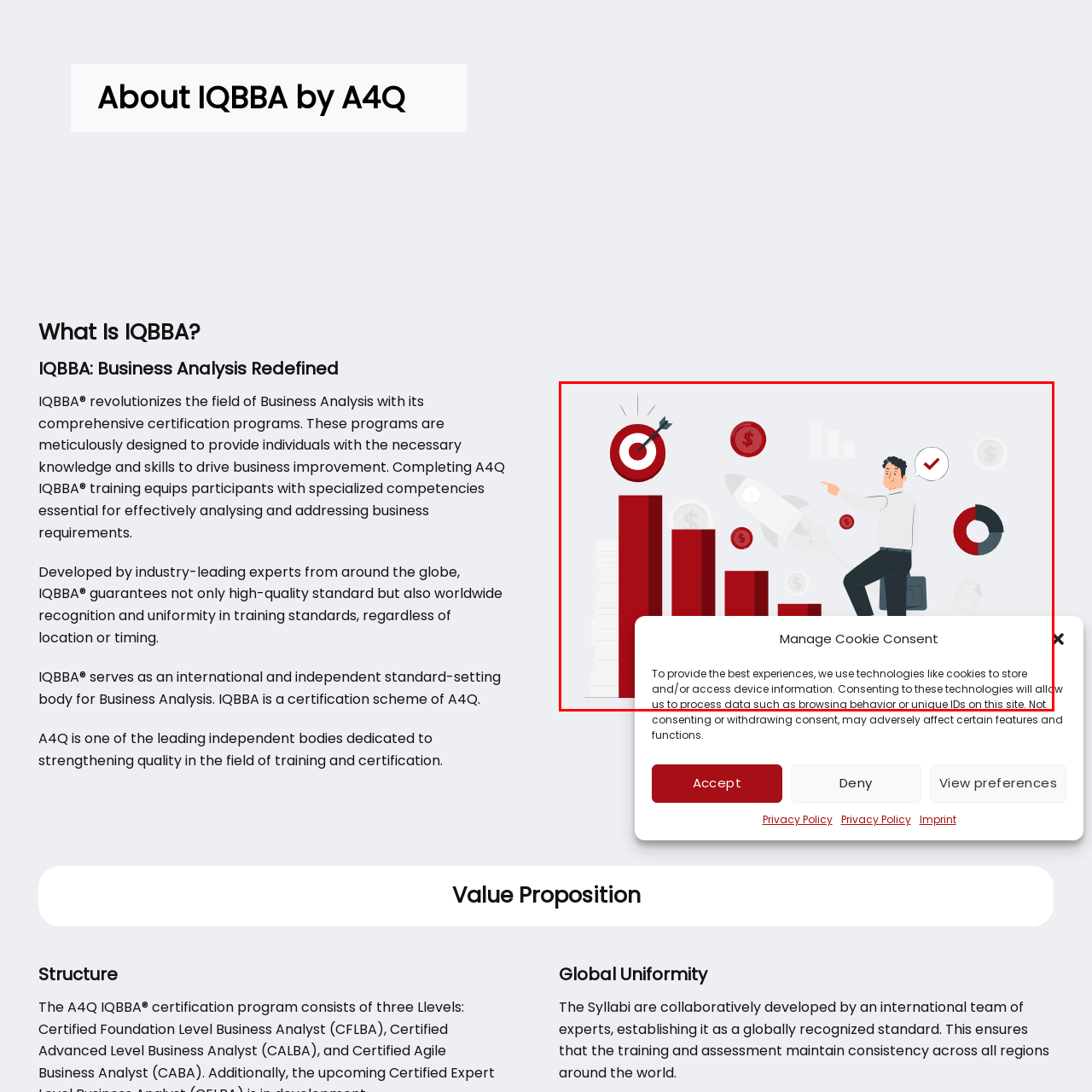Observe the image enclosed by the red border and respond to the subsequent question with a one-word or short phrase:
What is emphasized at the bottom of the image?

User privacy in digital interactions